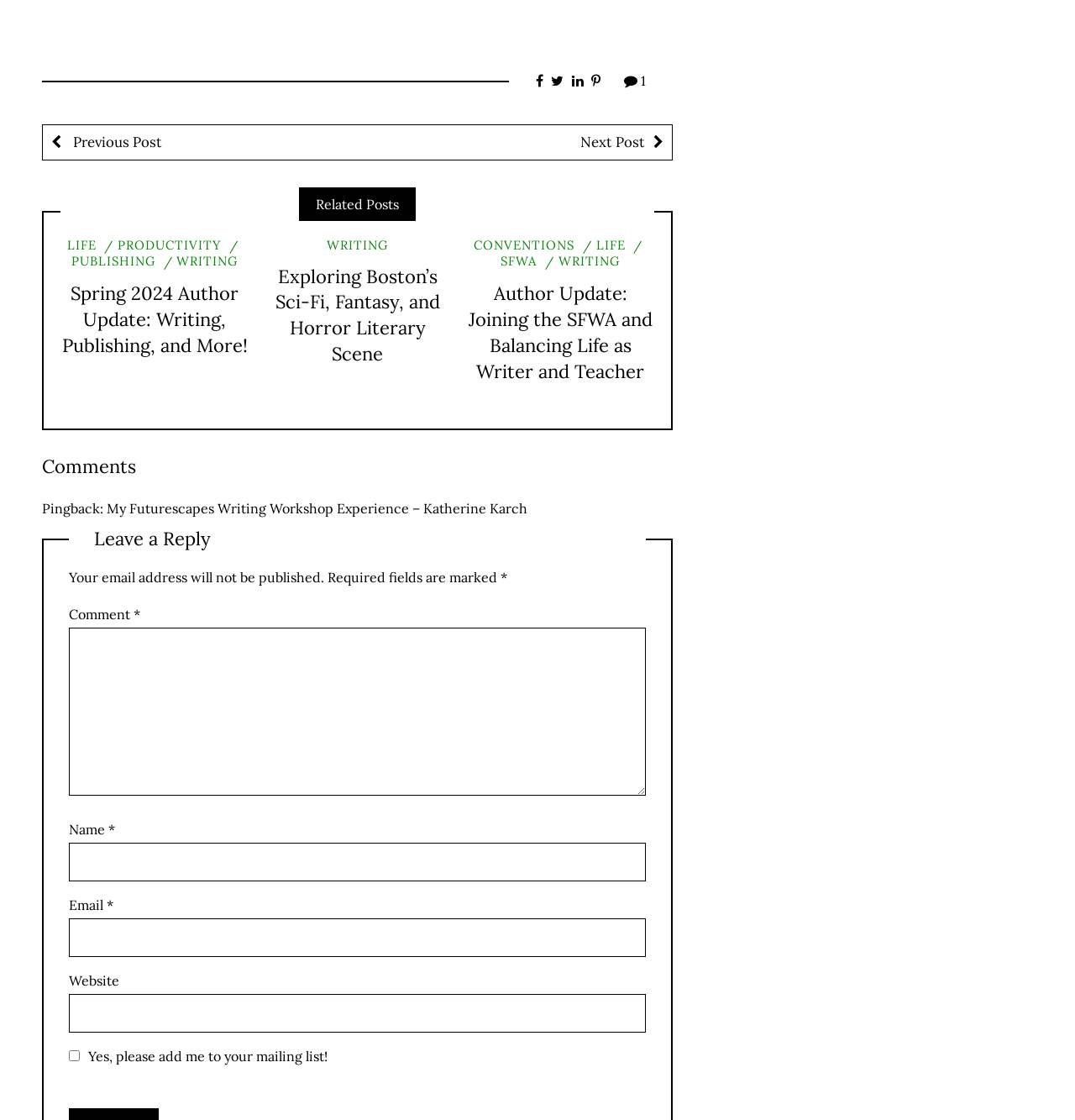Given the description of the UI element: "Previous Post", predict the bounding box coordinates in the form of [left, top, right, bottom], with each value being a float between 0 and 1.

[0.04, 0.112, 0.333, 0.142]